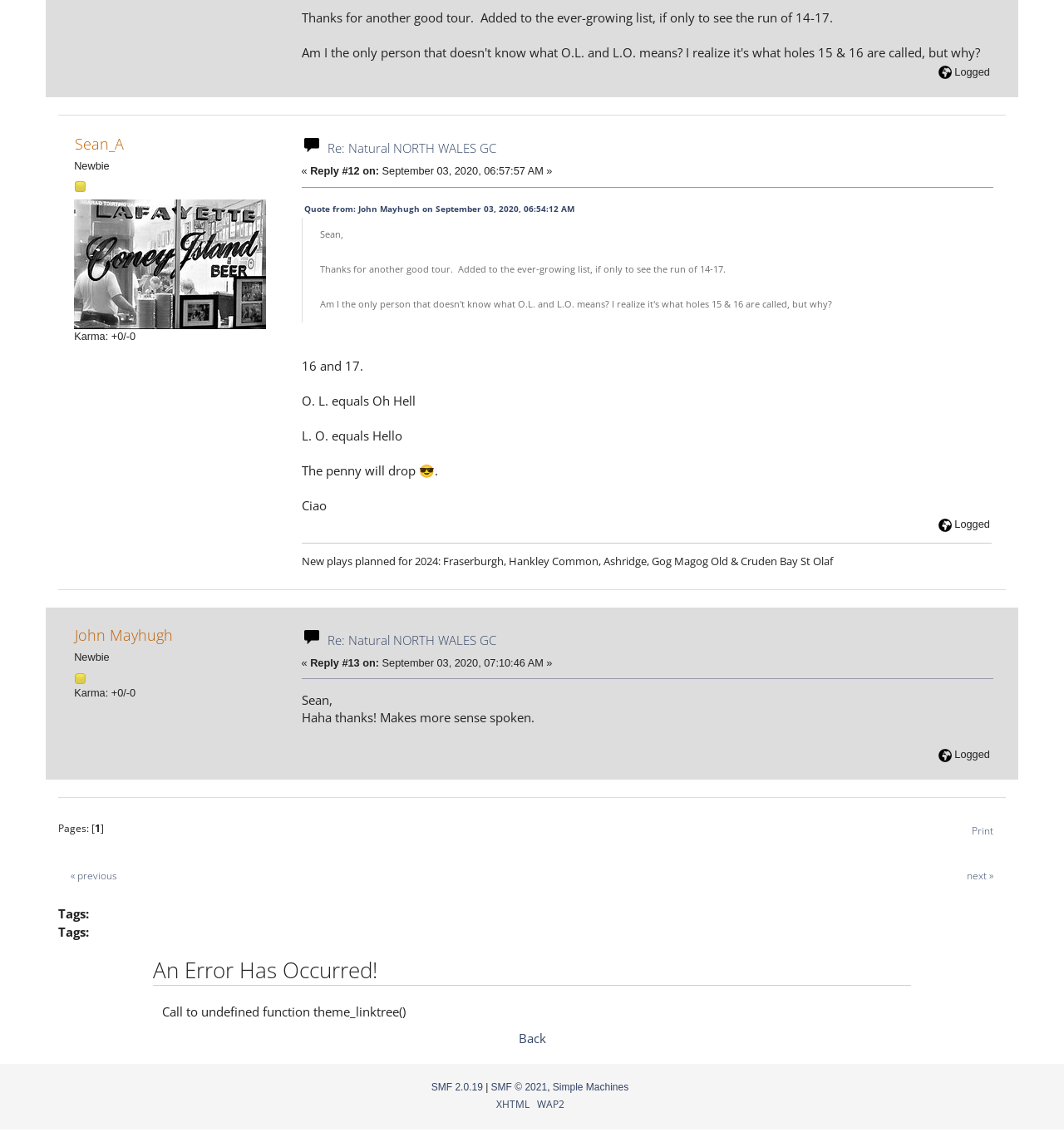Use the details in the image to answer the question thoroughly: 
How many replies are there in this thread?

I counted the number of reply blocks in the webpage, each starting with 'Reply #X on:' and found two of them.